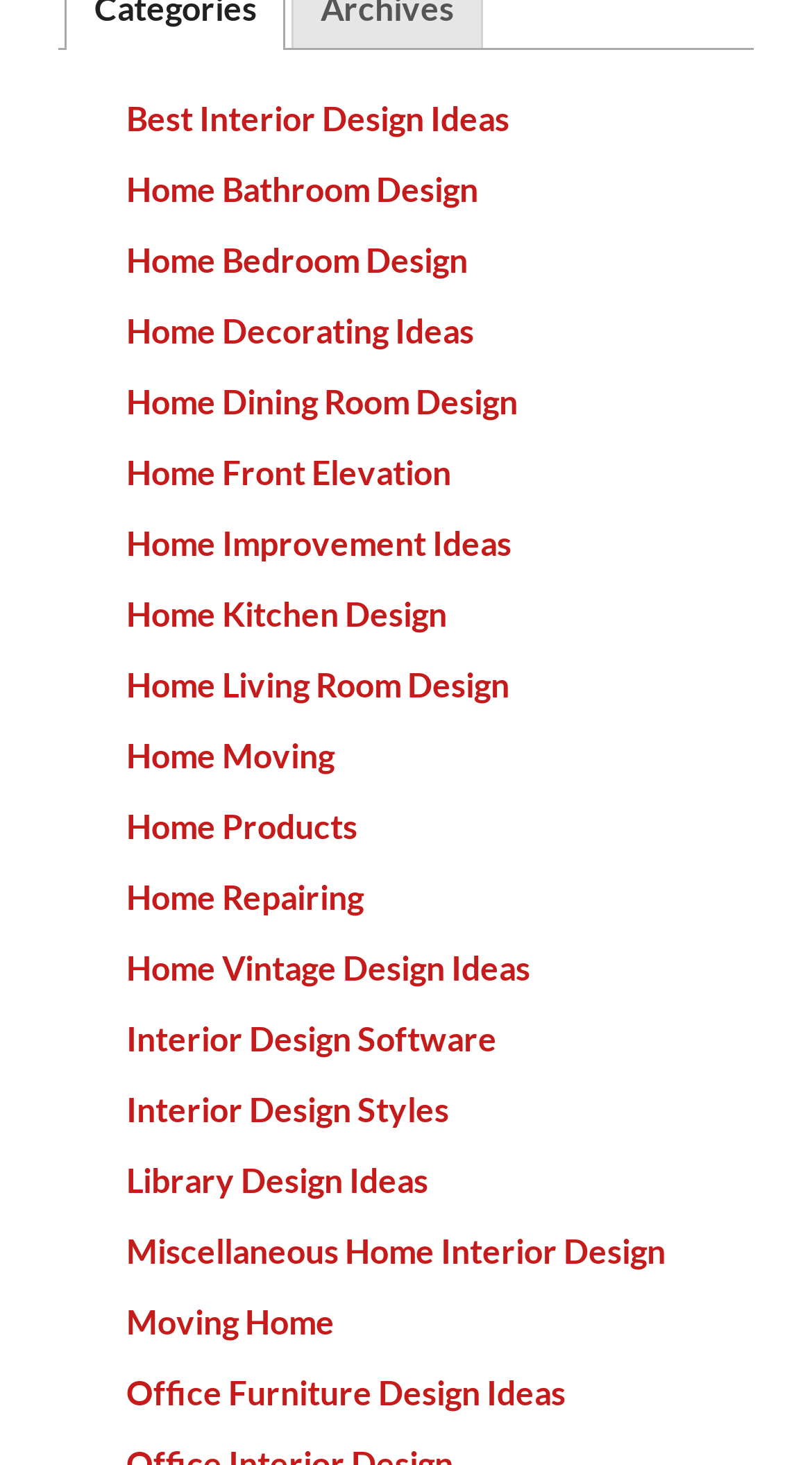Locate the bounding box coordinates of the area to click to fulfill this instruction: "Explore Best Interior Design Ideas". The bounding box should be presented as four float numbers between 0 and 1, in the order [left, top, right, bottom].

[0.155, 0.067, 0.627, 0.094]